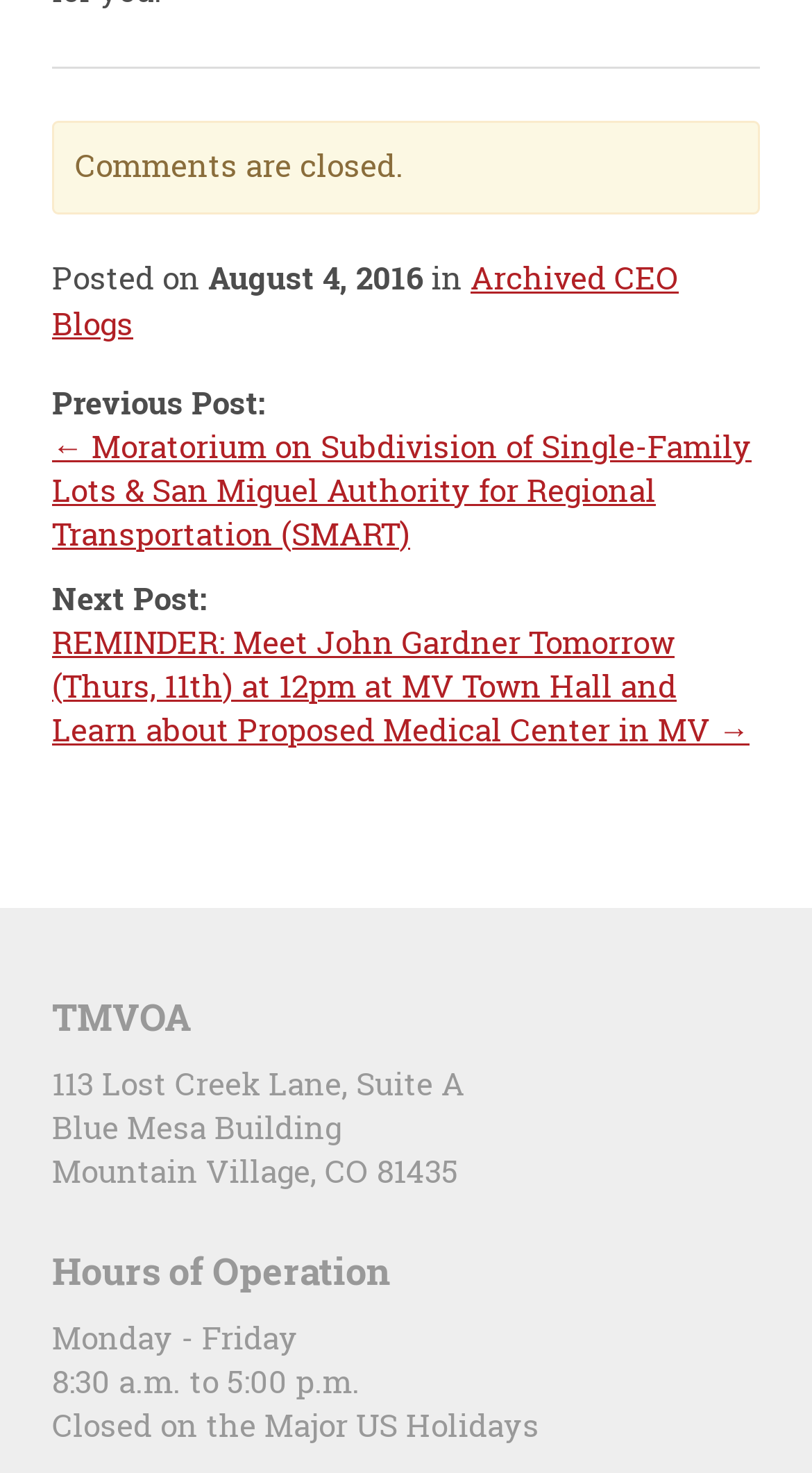Respond to the following query with just one word or a short phrase: 
What are the hours of operation?

Monday - Friday, 8:30 a.m. to 5:00 p.m.